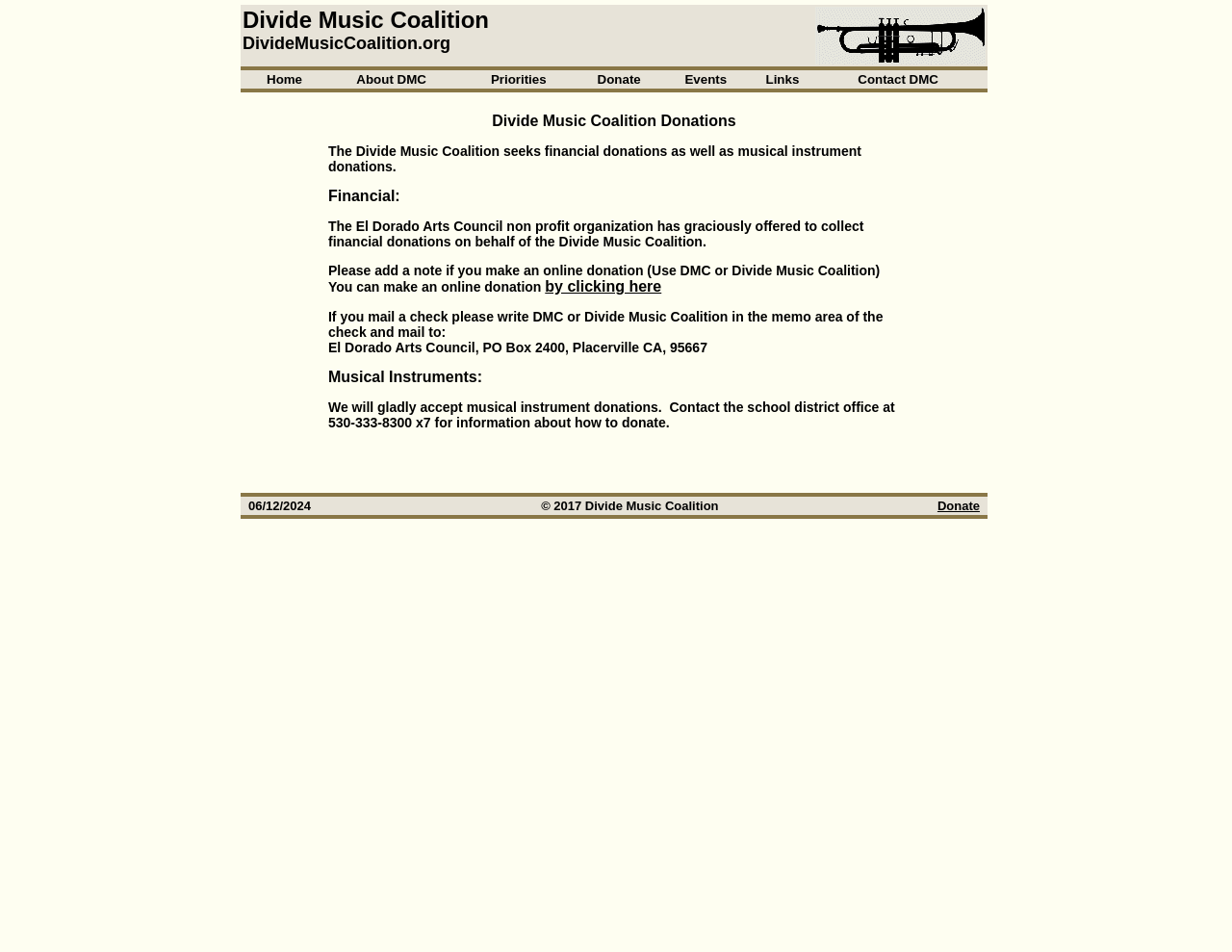Provide your answer in a single word or phrase: 
What is the name of the organization?

Divide Music Coalition